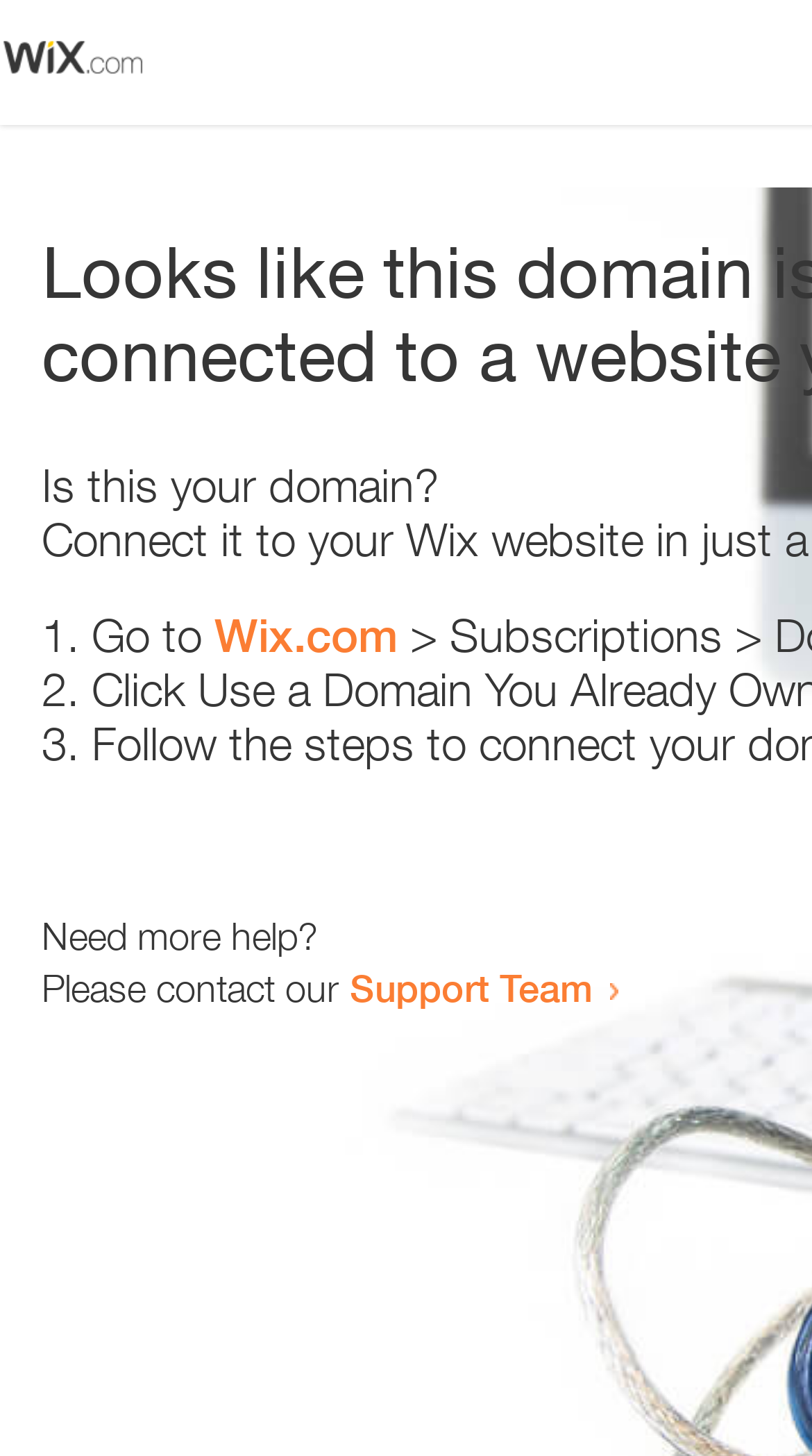Using the given element description, provide the bounding box coordinates (top-left x, top-left y, bottom-right x, bottom-right y) for the corresponding UI element in the screenshot: parent_node: Search value="Search"

None